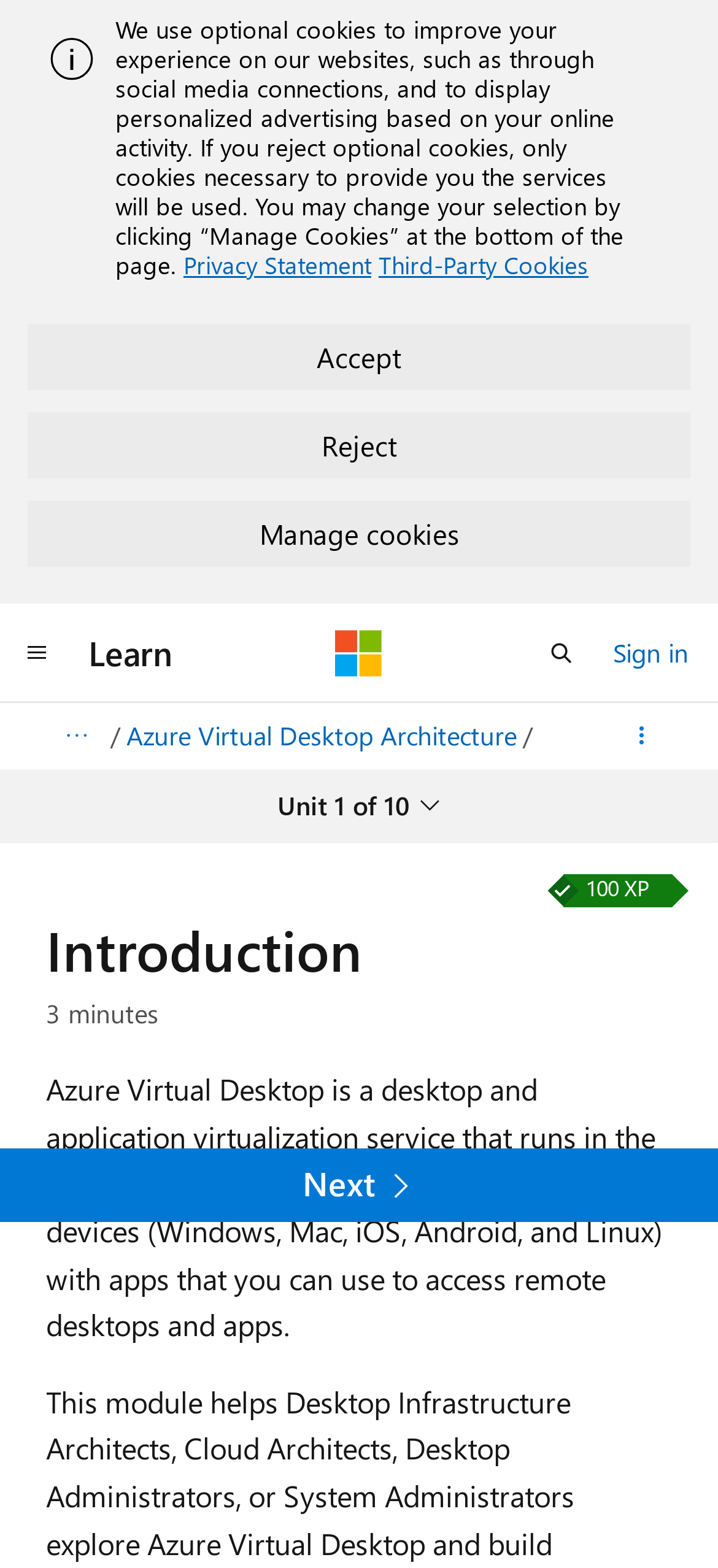Answer the question with a single word or phrase: 
What is the status of this unit?

Completed